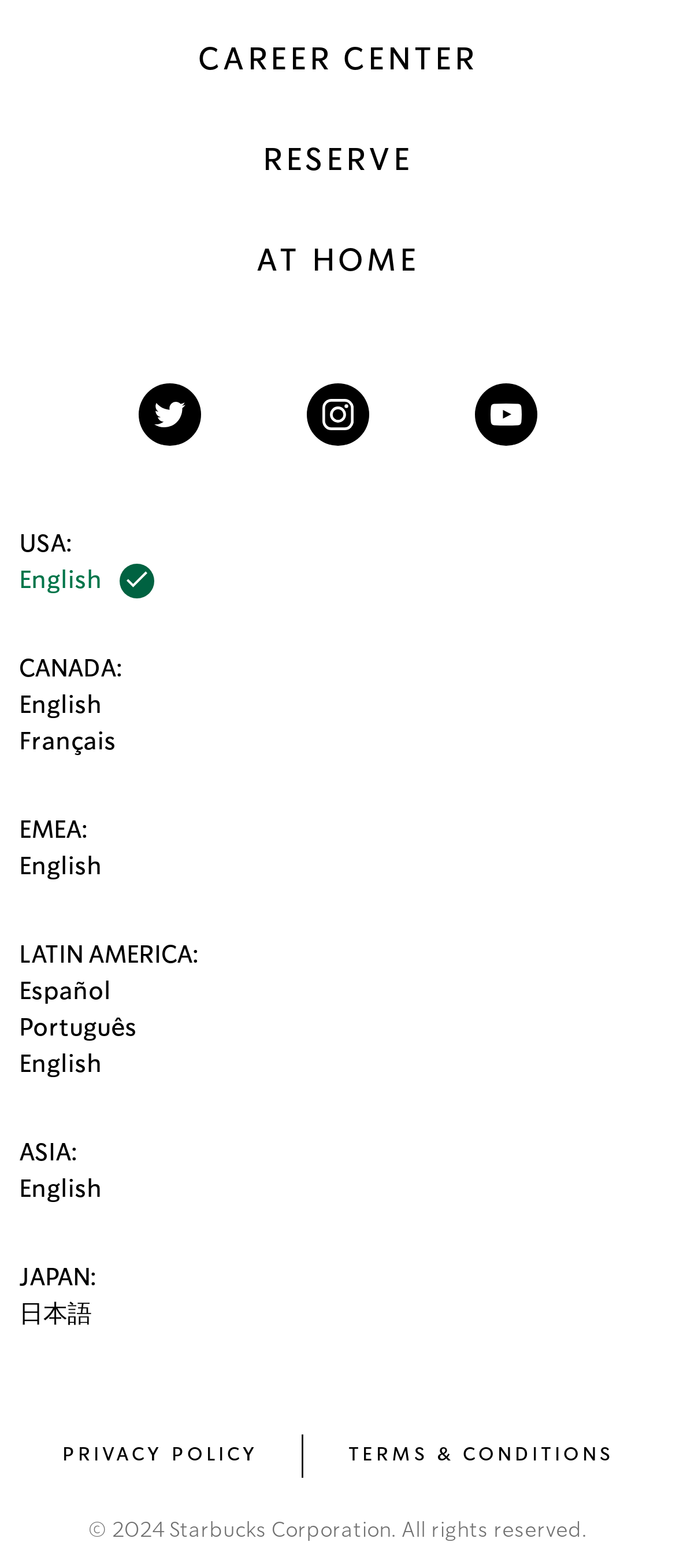Using the elements shown in the image, answer the question comprehensively: How many links are present under the 'privacy and terms' navigation?

I explored the webpage and found that under the 'privacy and terms' navigation, there are two links: 'PRIVACY POLICY' and 'TERMS & CONDITIONS'.